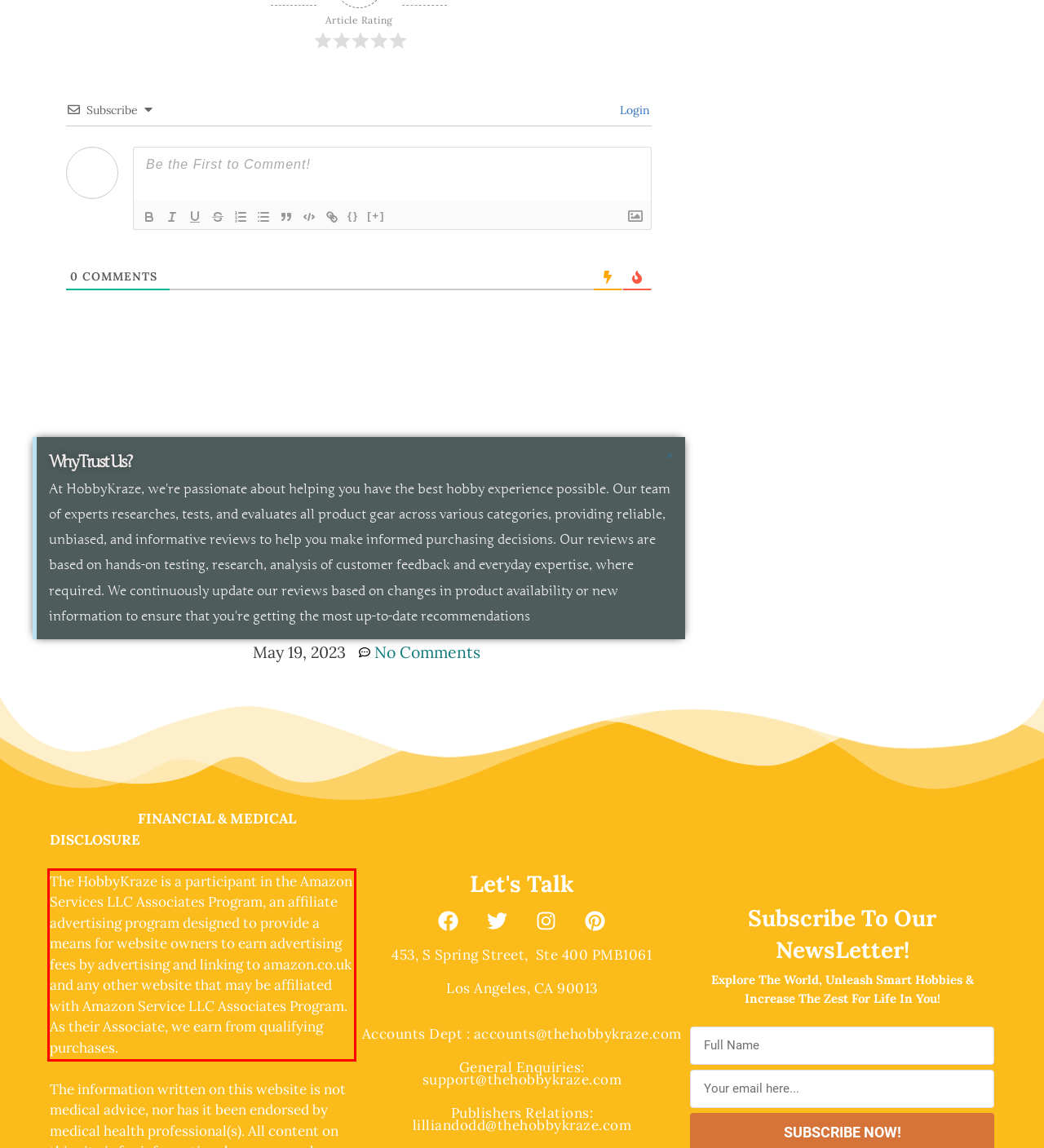Analyze the screenshot of a webpage where a red rectangle is bounding a UI element. Extract and generate the text content within this red bounding box.

The HobbyKraze is a participant in the Amazon Services LLC Associates Program, an affiliate advertising program designed to provide a means for website owners to earn advertising fees by advertising and linking to amazon.co.uk and any other website that may be affiliated with Amazon Service LLC Associates Program. As their Associate, we earn from qualifying purchases.